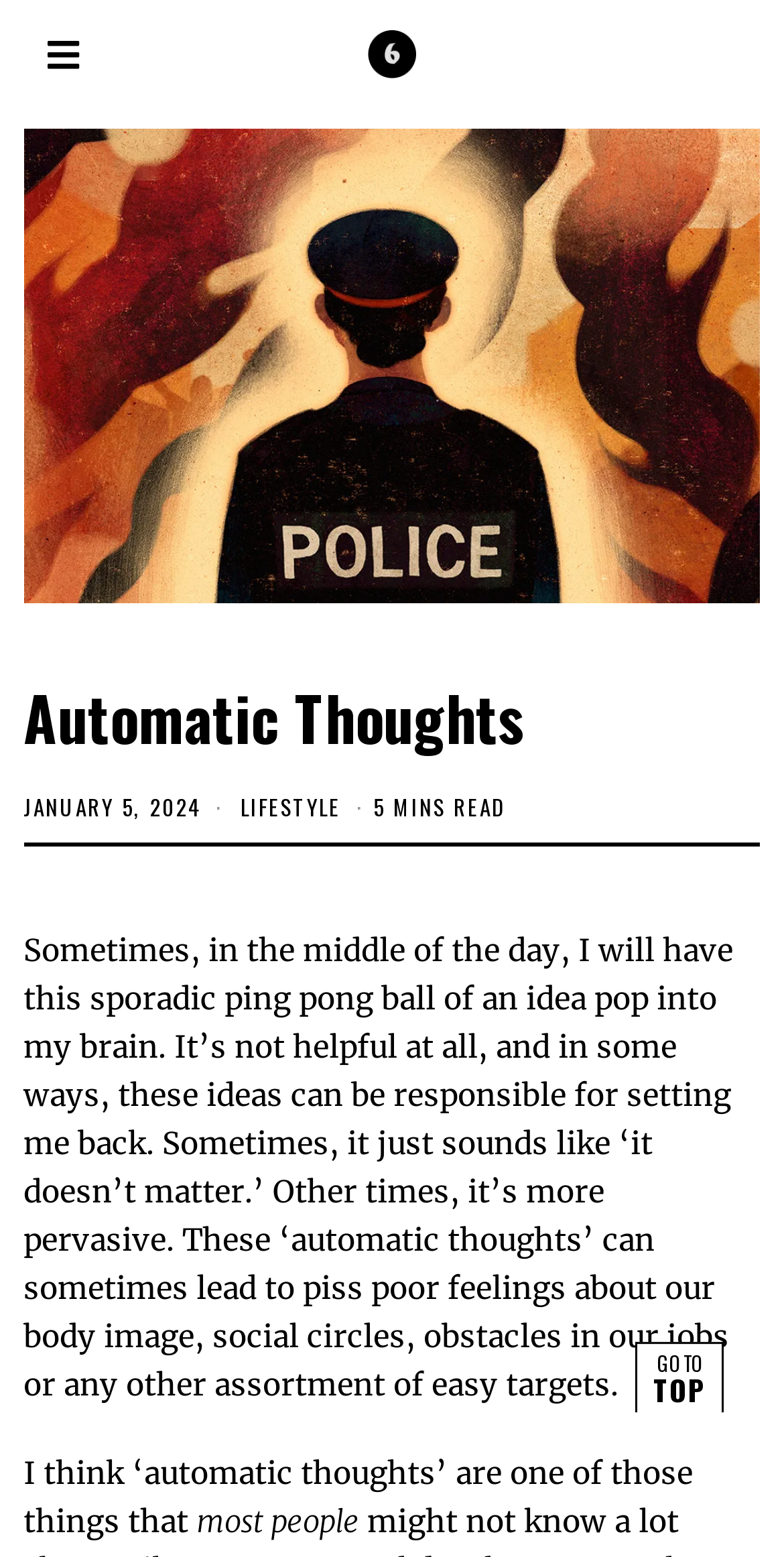Provide your answer in a single word or phrase: 
What is the category of the article?

LIFESTYLE